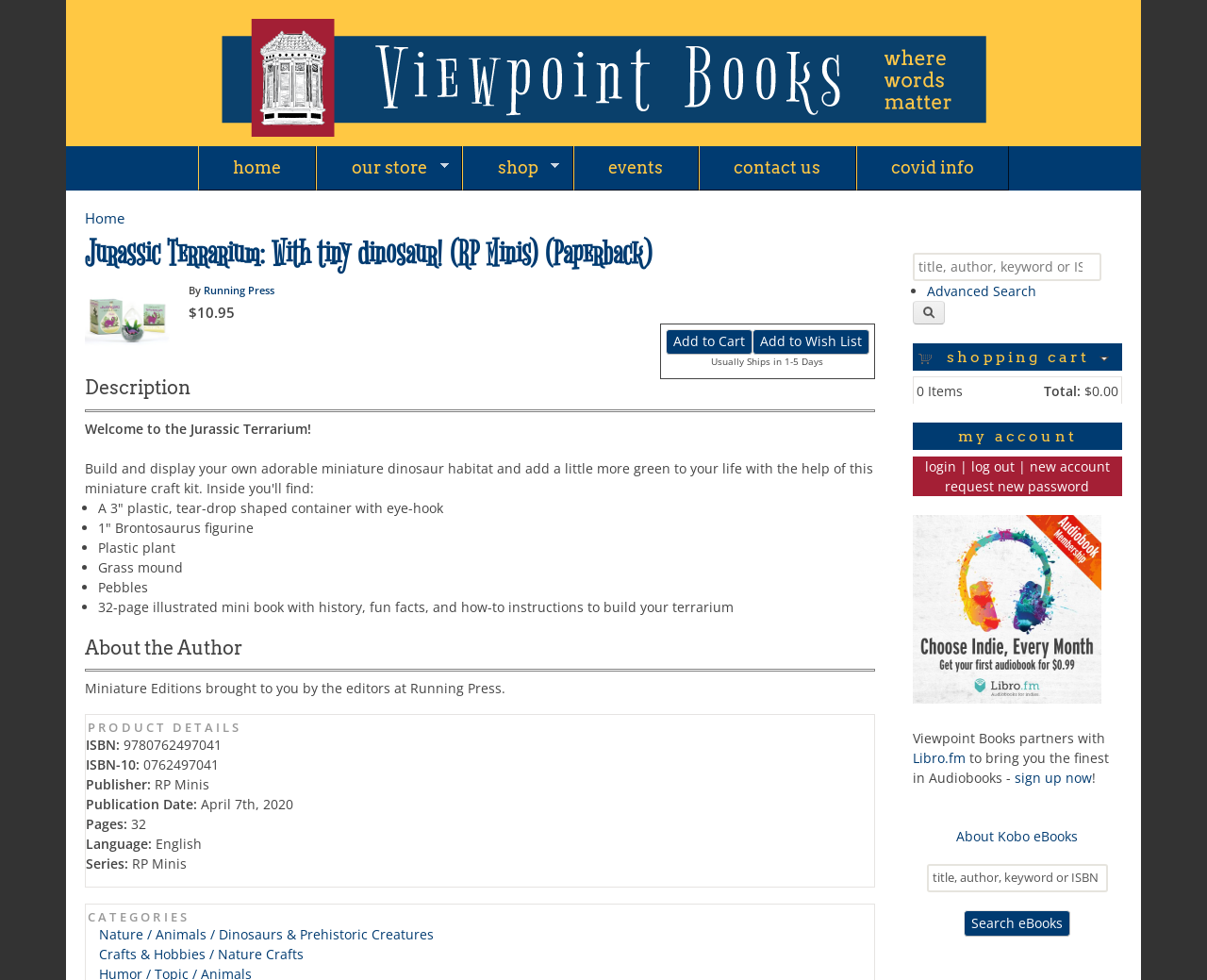What is the price of the Jurassic Terrarium?
Based on the image, respond with a single word or phrase.

$10.95